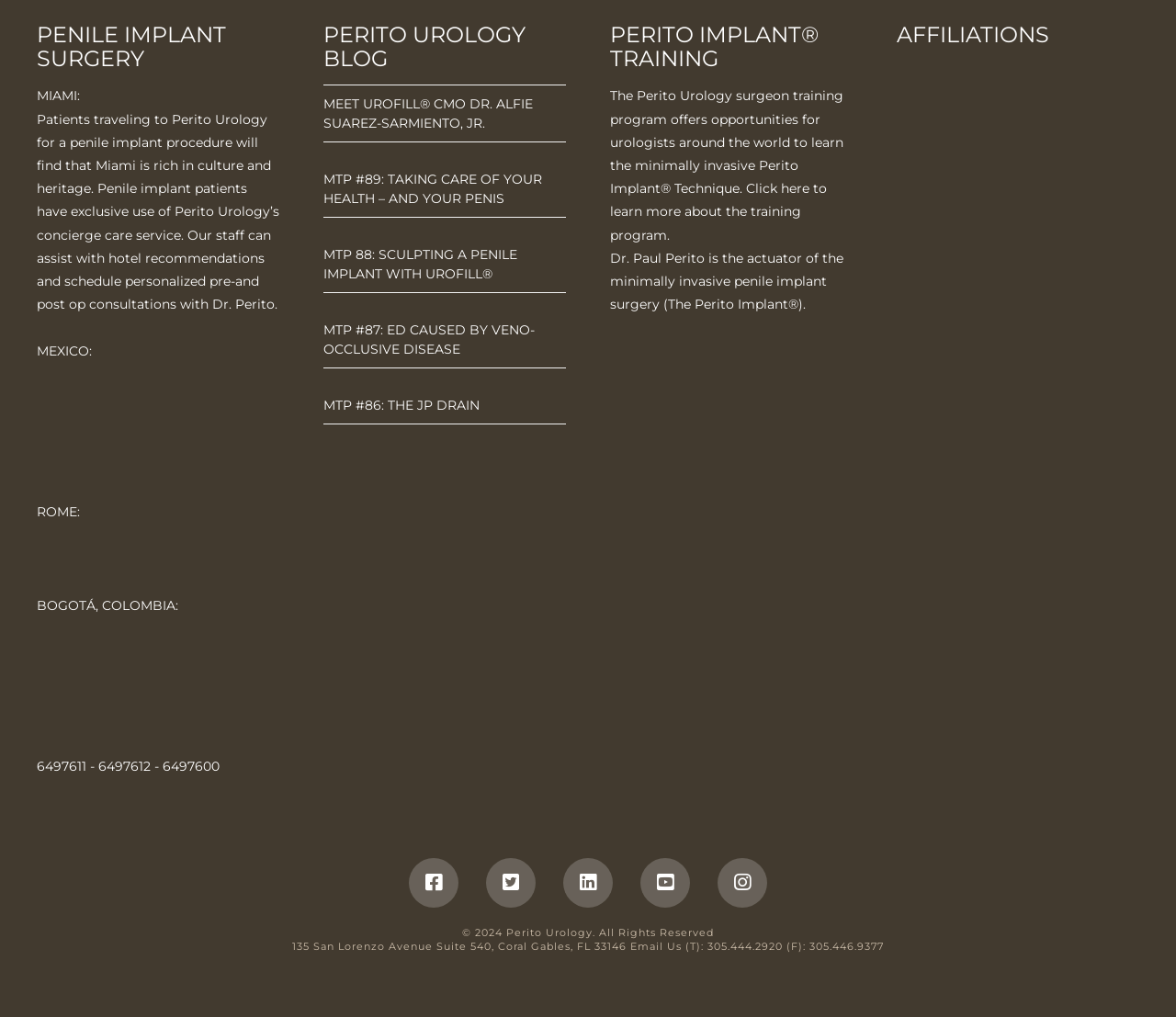Locate the bounding box coordinates of the item that should be clicked to fulfill the instruction: "Read the 'PERITO UROLOGY BLOG' section".

[0.275, 0.022, 0.481, 0.07]